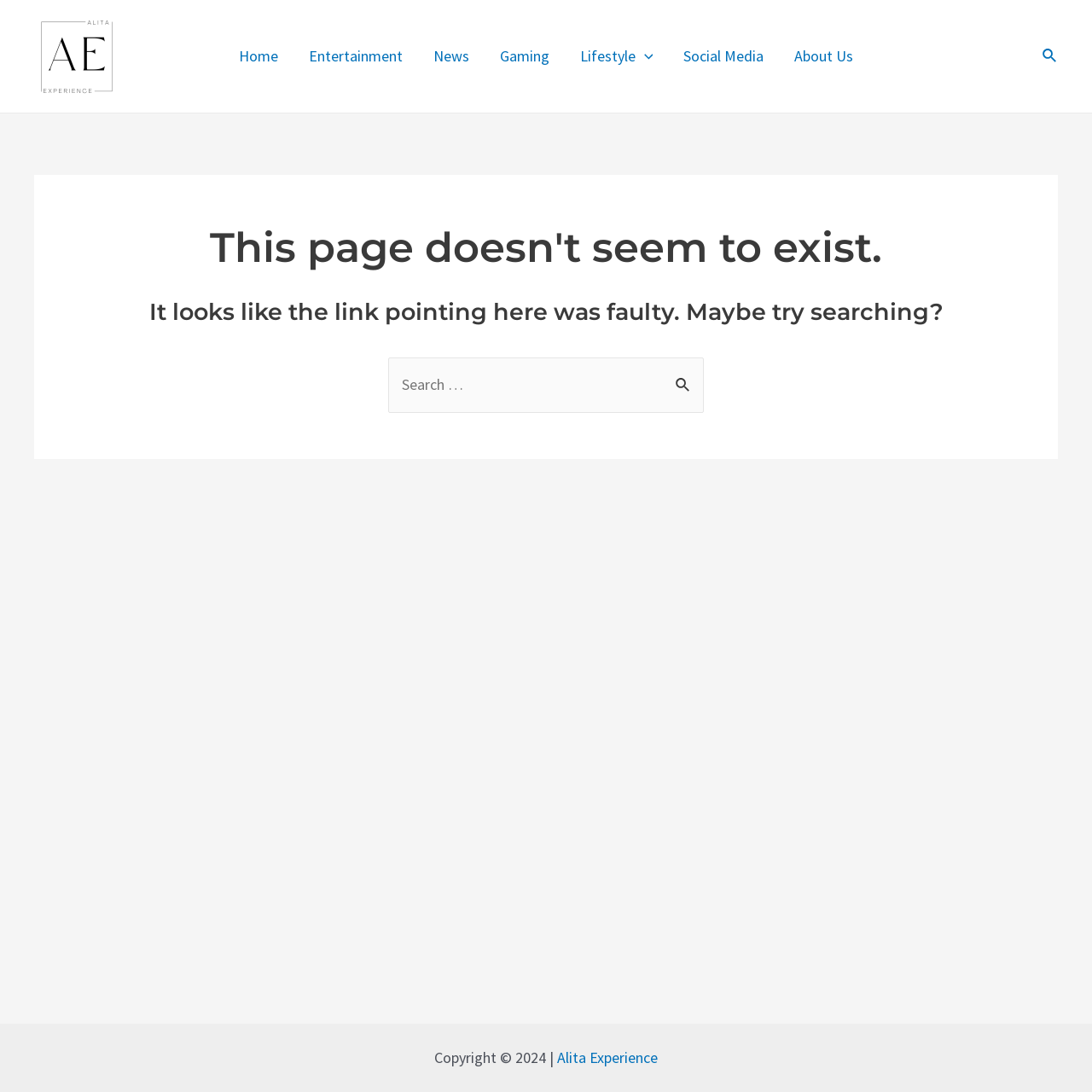What is the name of the website?
Answer the question with as much detail as you can, using the image as a reference.

The name of the website can be found in the top-left corner of the page, where it says 'Alita Experience' in the logo and also in the navigation menu.